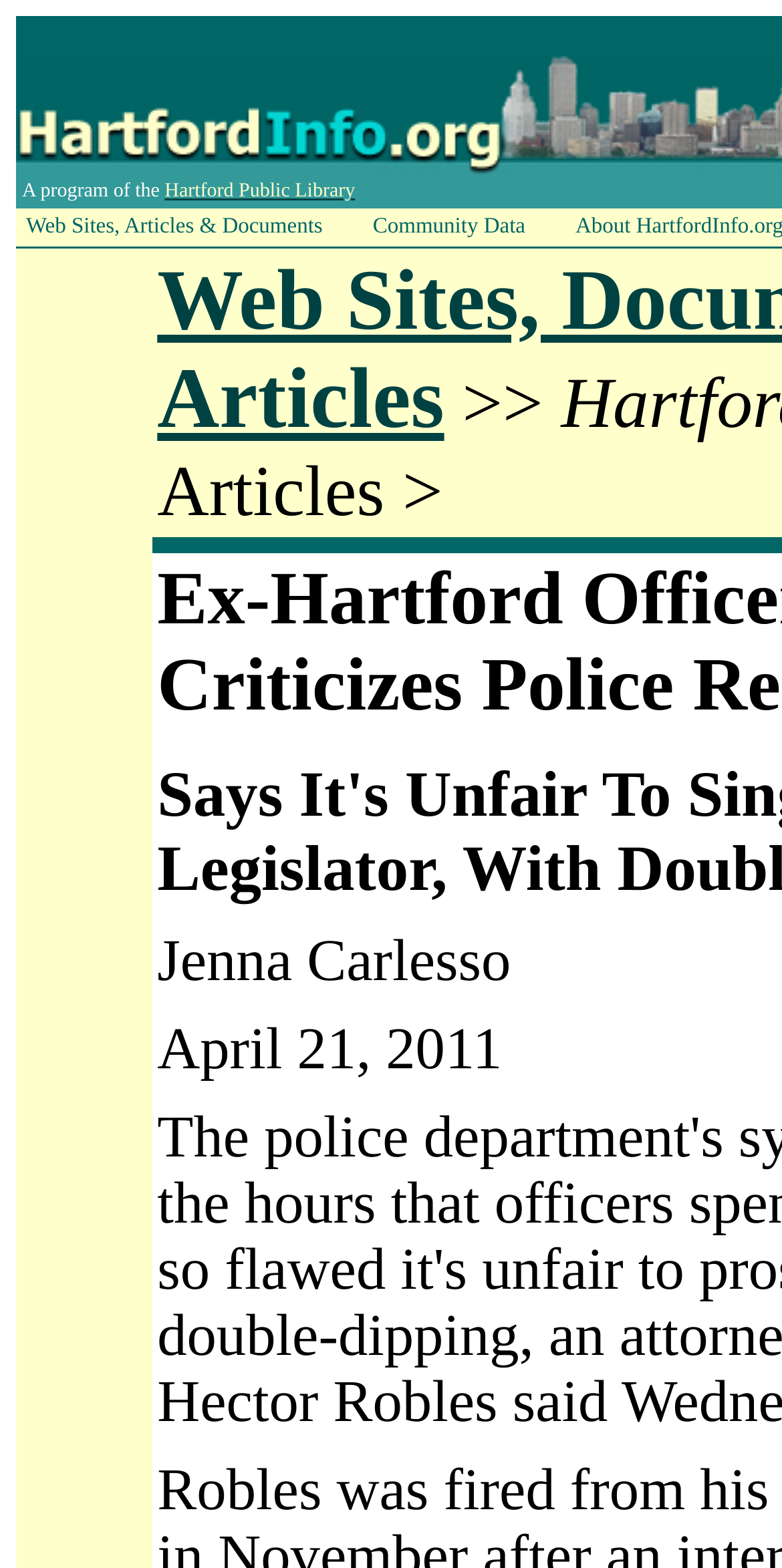Using the element description: "Web Sites, Articles & Documents", determine the bounding box coordinates for the specified UI element. The coordinates should be four float numbers between 0 and 1, [left, top, right, bottom].

[0.021, 0.134, 0.464, 0.155]